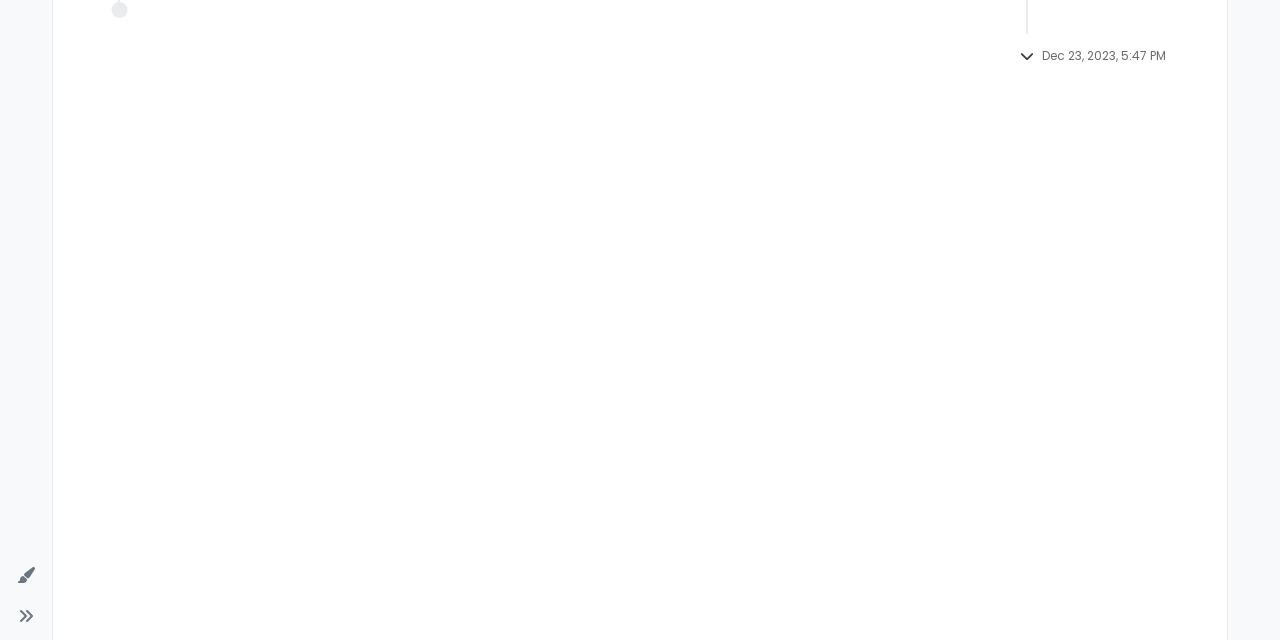Locate the bounding box of the UI element described by: "Collapse" in the given webpage screenshot.

[0.006, 0.938, 0.034, 0.988]